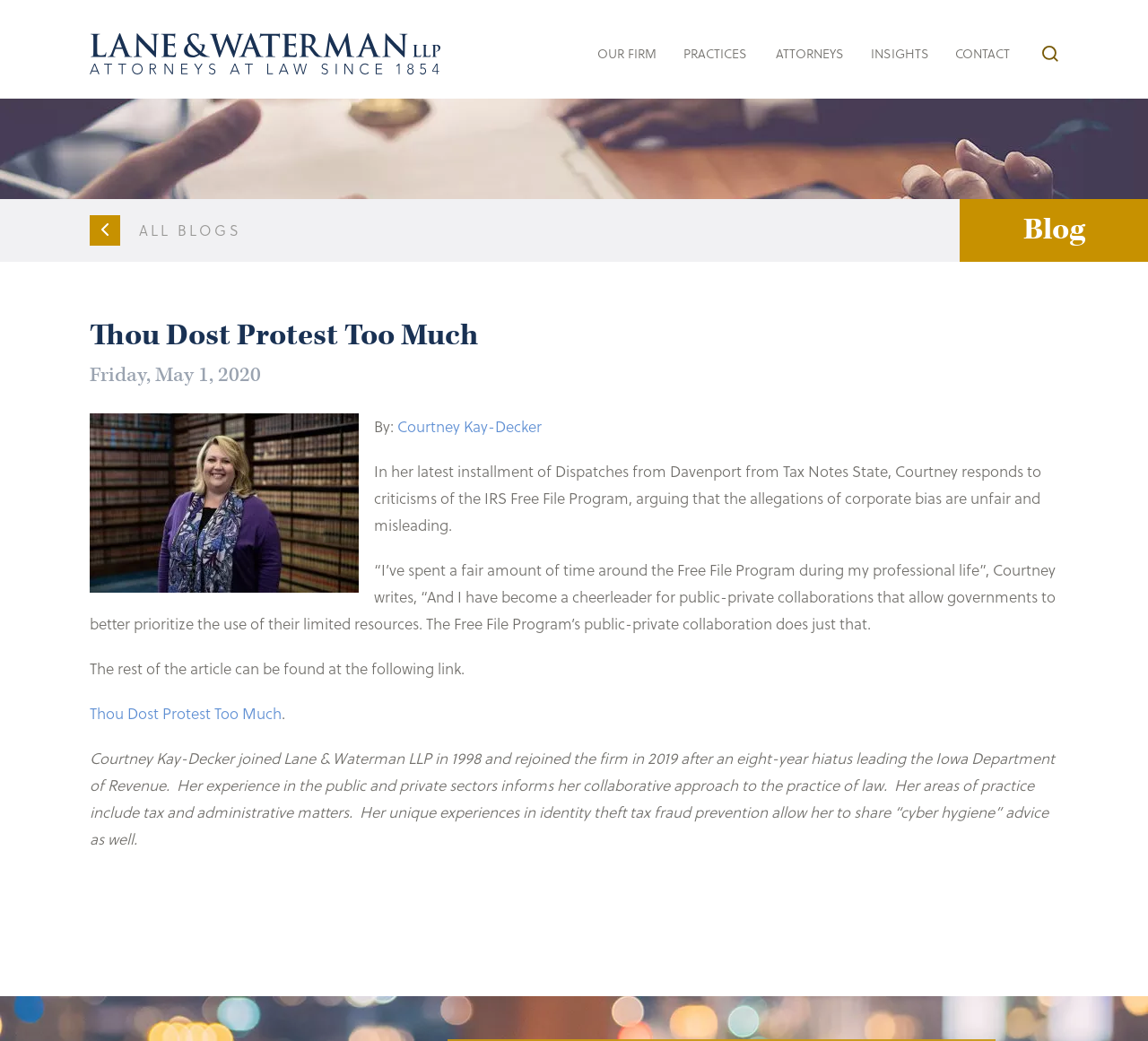Provide a brief response in the form of a single word or phrase:
Who wrote the latest article?

Courtney Kay-Decker